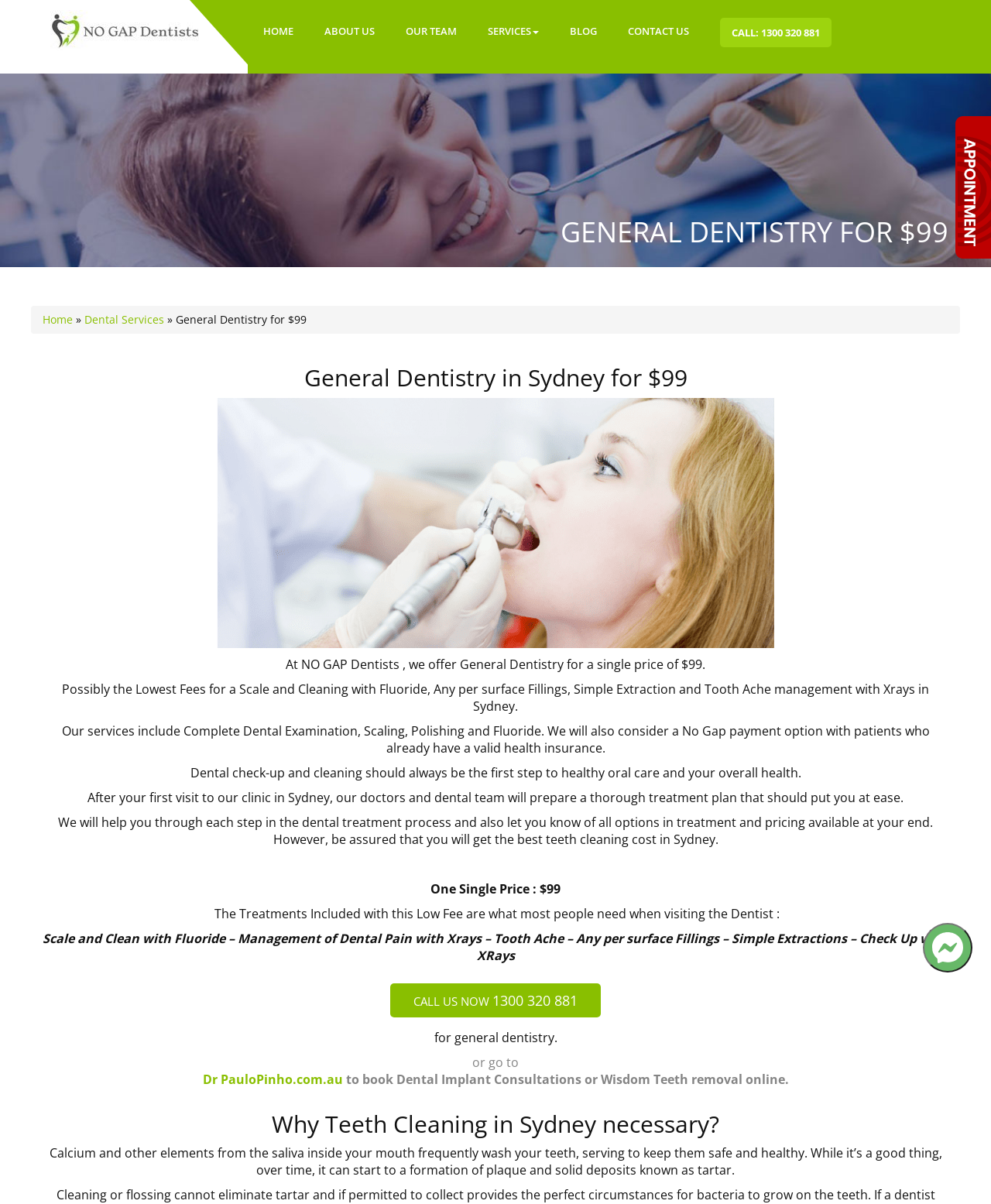Determine the bounding box coordinates for the area that needs to be clicked to fulfill this task: "Click the 'CALL: 1300 320 881' link". The coordinates must be given as four float numbers between 0 and 1, i.e., [left, top, right, bottom].

[0.727, 0.015, 0.839, 0.039]